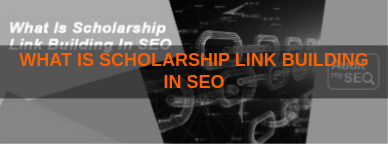Generate a complete and detailed caption for the image.

The image titled "What Is Scholarship Link Building In SEO" features a visually dynamic representation of the concept of link building within the realm of search engine optimization. The background displays interconnected chains, symbolizing the links that form the foundation of effective SEO strategies, specifically focusing on scholarship link building. The bold, orange text prominently highlights the title, making it eye-catching and conveying a clear message about the topic's importance in digital marketing. This image is part of a resource that aims to demystify scholarship link building, providing insights into how it impacts SEO practices.